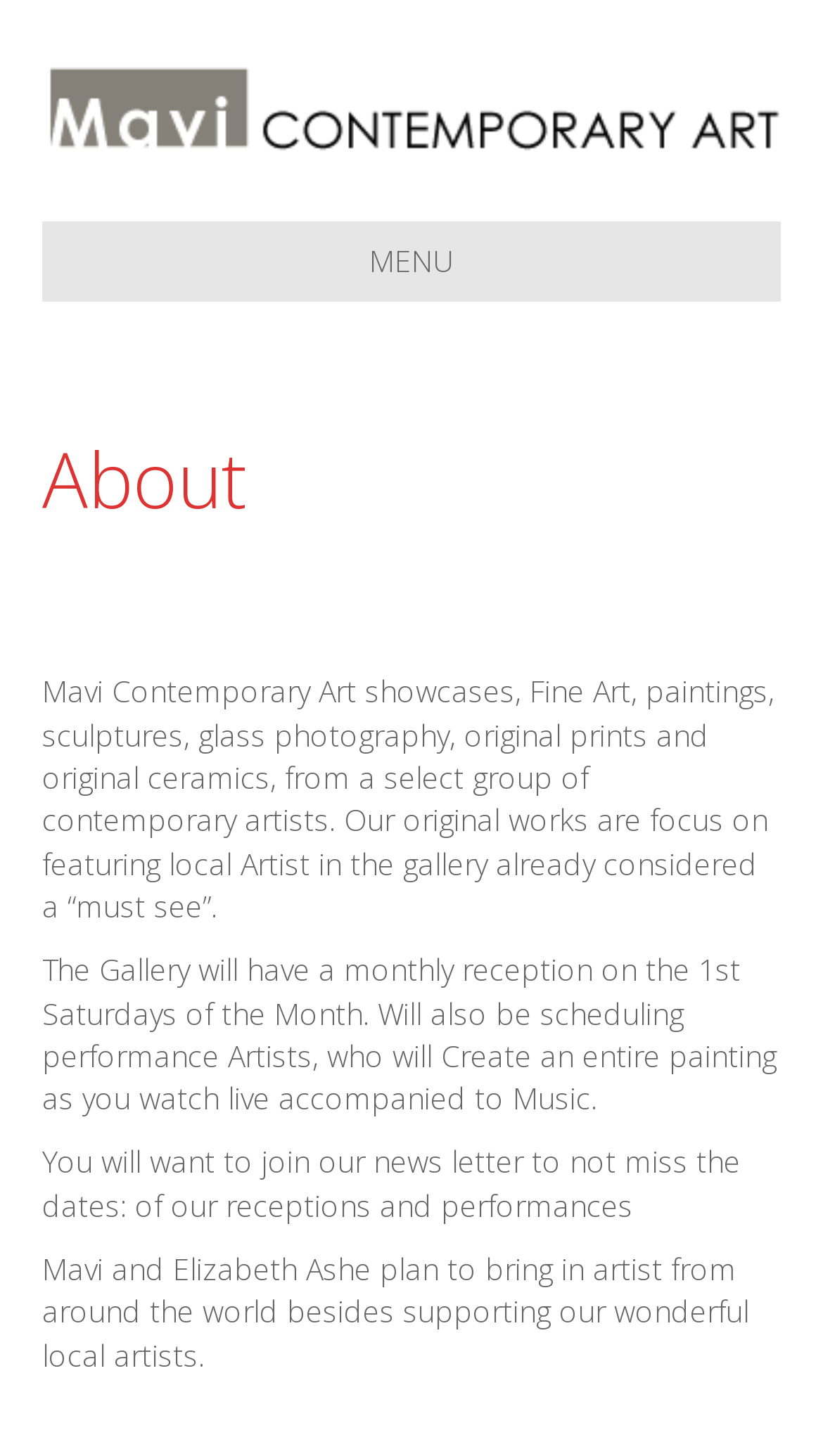Respond with a single word or short phrase to the following question: 
What type of art does Mavi Contemporary Art showcase?

Fine Art